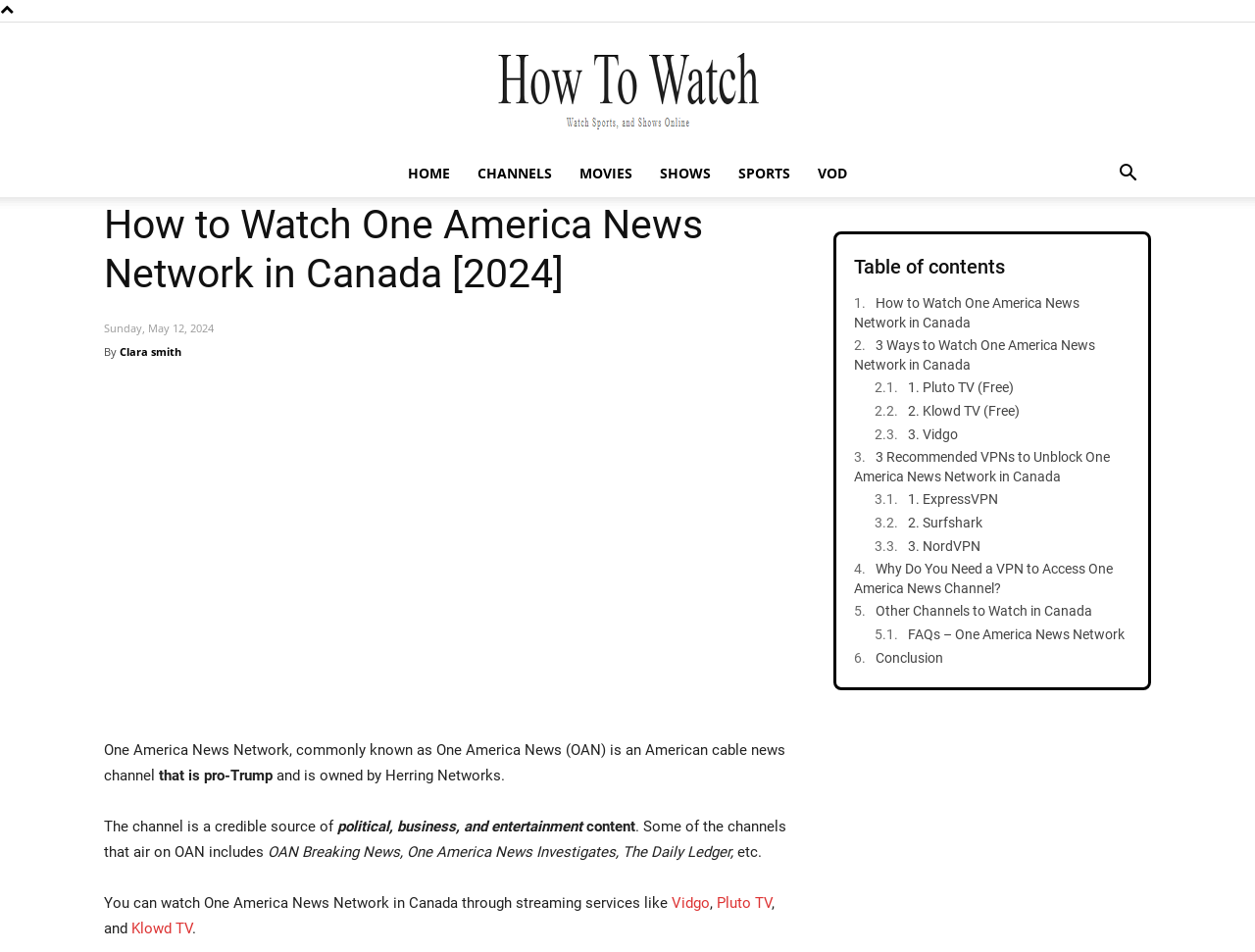Detail the various sections and features of the webpage.

The webpage is about how to watch One America News Network in Canada. At the top, there is a navigation menu with links to "HOME", "CHANNELS", "MOVIES", "SHOWS", "SPORTS", and "VOD". Next to the navigation menu, there is a search button. 

Below the navigation menu, there is a heading that reads "How to Watch One America News Network in Canada [2024]". Underneath the heading, there is a date "Sunday, May 12, 2024" and an author's name "Clara smith". 

To the right of the author's name, there is an image related to the topic. Below the image, there is a paragraph of text that describes One America News Network as an American cable news channel that is pro-Trump and owned by Herring Networks. The channel provides political, business, and entertainment content.

The webpage then lists some of the channels that air on OAN, including OAN Breaking News, One America News Investigates, and The Daily Ledger. It also explains that One America News Network can be watched in Canada through streaming services like Vidgo, Pluto TV, and Klowd TV.

On the right side of the webpage, there is a table of contents with links to different sections, including "How to Watch One America News Network in Canada", "3 Ways to Watch One America News Network in Canada", "3 Recommended VPNs to Unblock One America News Network in Canada", and more.

At the bottom of the webpage, there are some promotional links, including one for ExpressVPN, and a "Got it!" button. There is also a small "X" button at the bottom right corner of the page.